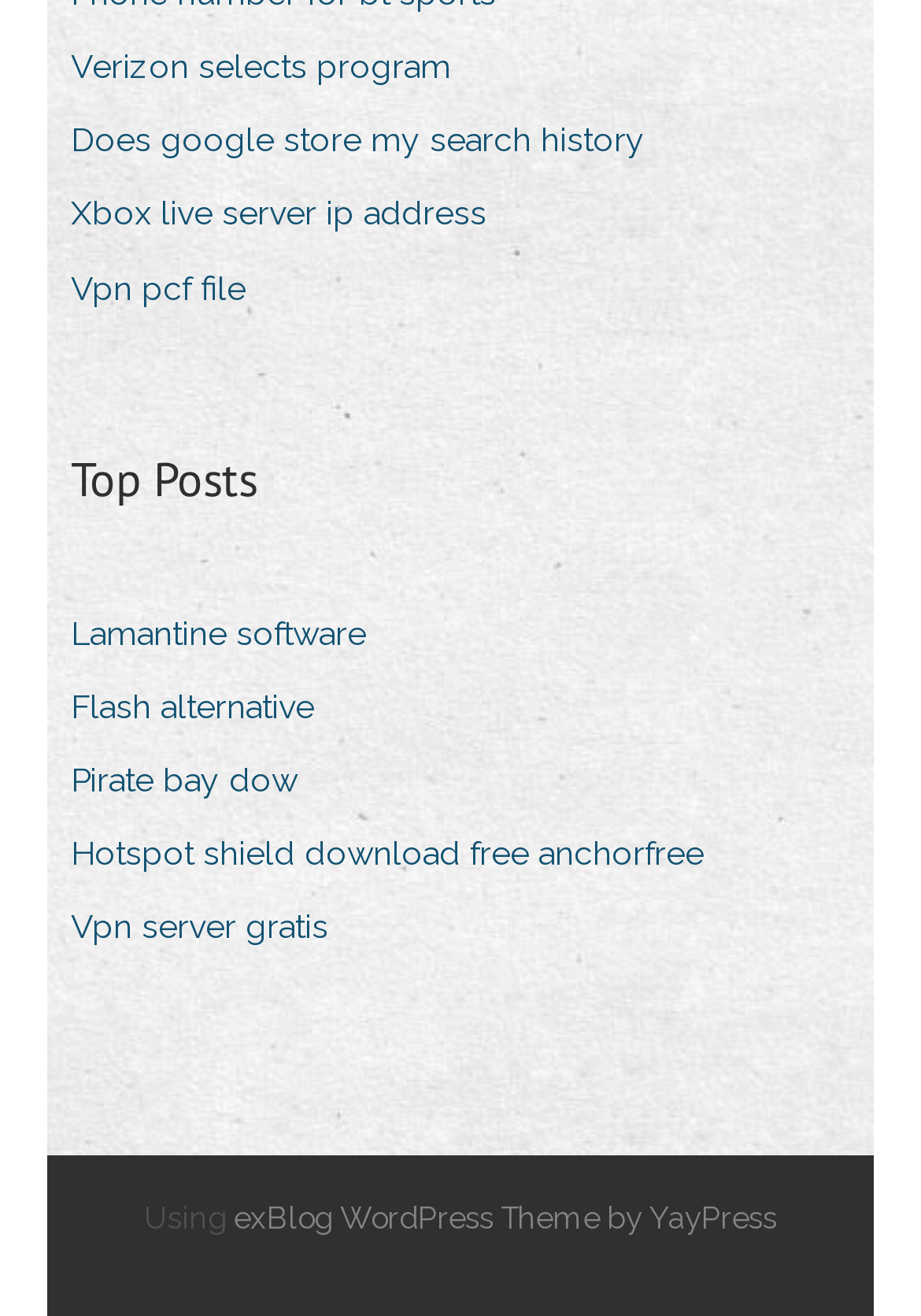What is the first link on the webpage?
Please look at the screenshot and answer using one word or phrase.

Verizon selects program